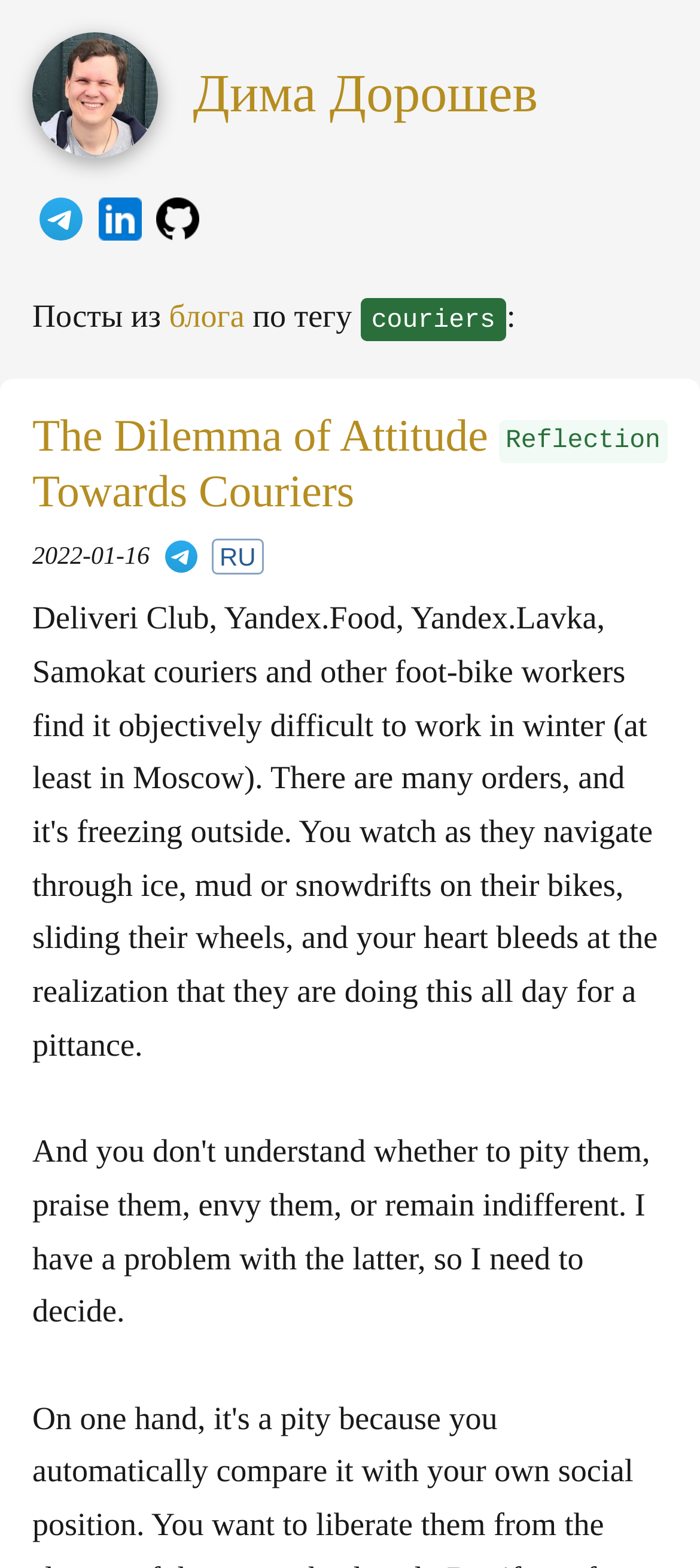Given the element description Дима Дорошев, specify the bounding box coordinates of the corresponding UI element in the format (top-left x, top-left y, bottom-right x, bottom-right y). All values must be between 0 and 1.

[0.276, 0.042, 0.768, 0.079]